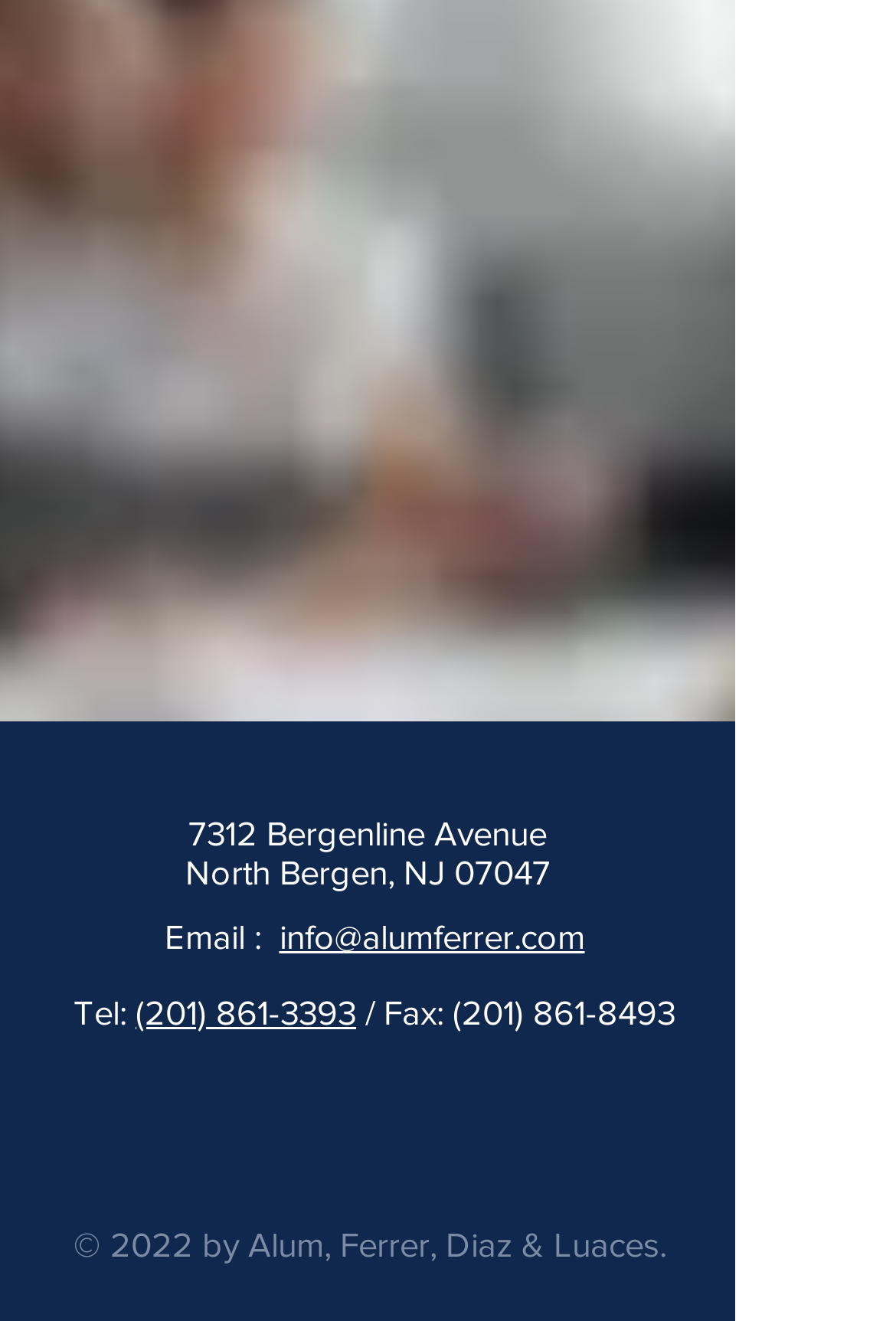What social media platforms are linked from this webpage?
Relying on the image, give a concise answer in one word or a brief phrase.

LinkedIn, Facebook